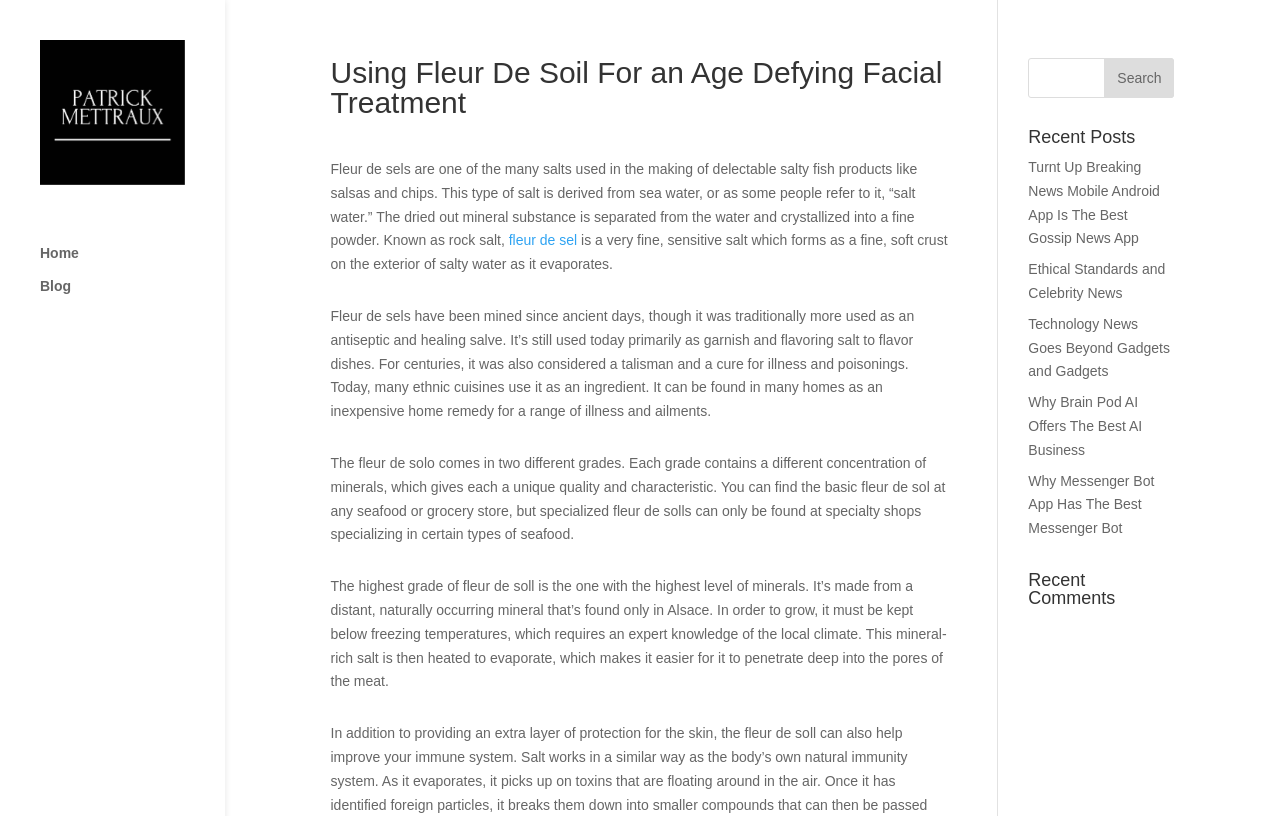Kindly determine the bounding box coordinates for the area that needs to be clicked to execute this instruction: "Learn about fleur de sel".

[0.397, 0.285, 0.451, 0.304]